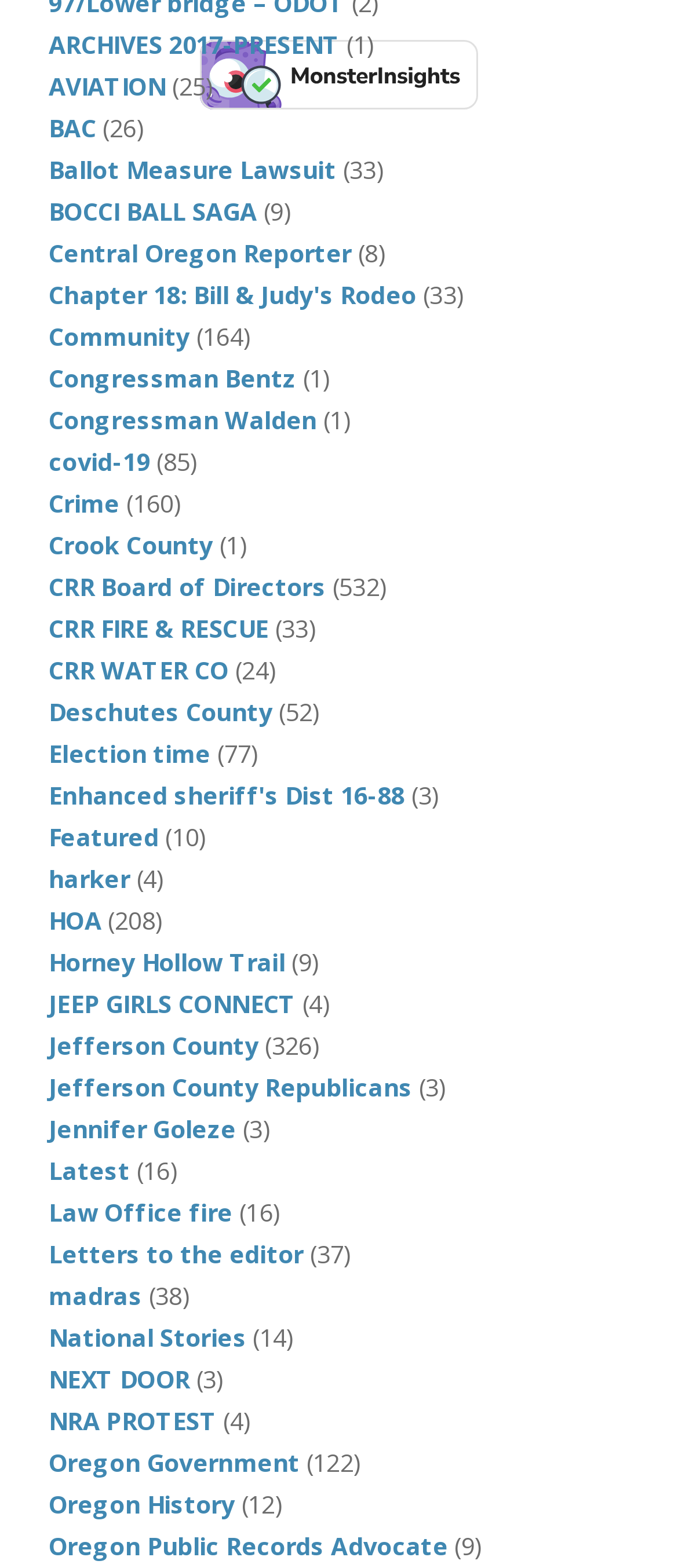Provide the bounding box coordinates of the HTML element described as: "Jefferson County Republicans". The bounding box coordinates should be four float numbers between 0 and 1, i.e., [left, top, right, bottom].

[0.072, 0.692, 0.608, 0.694]